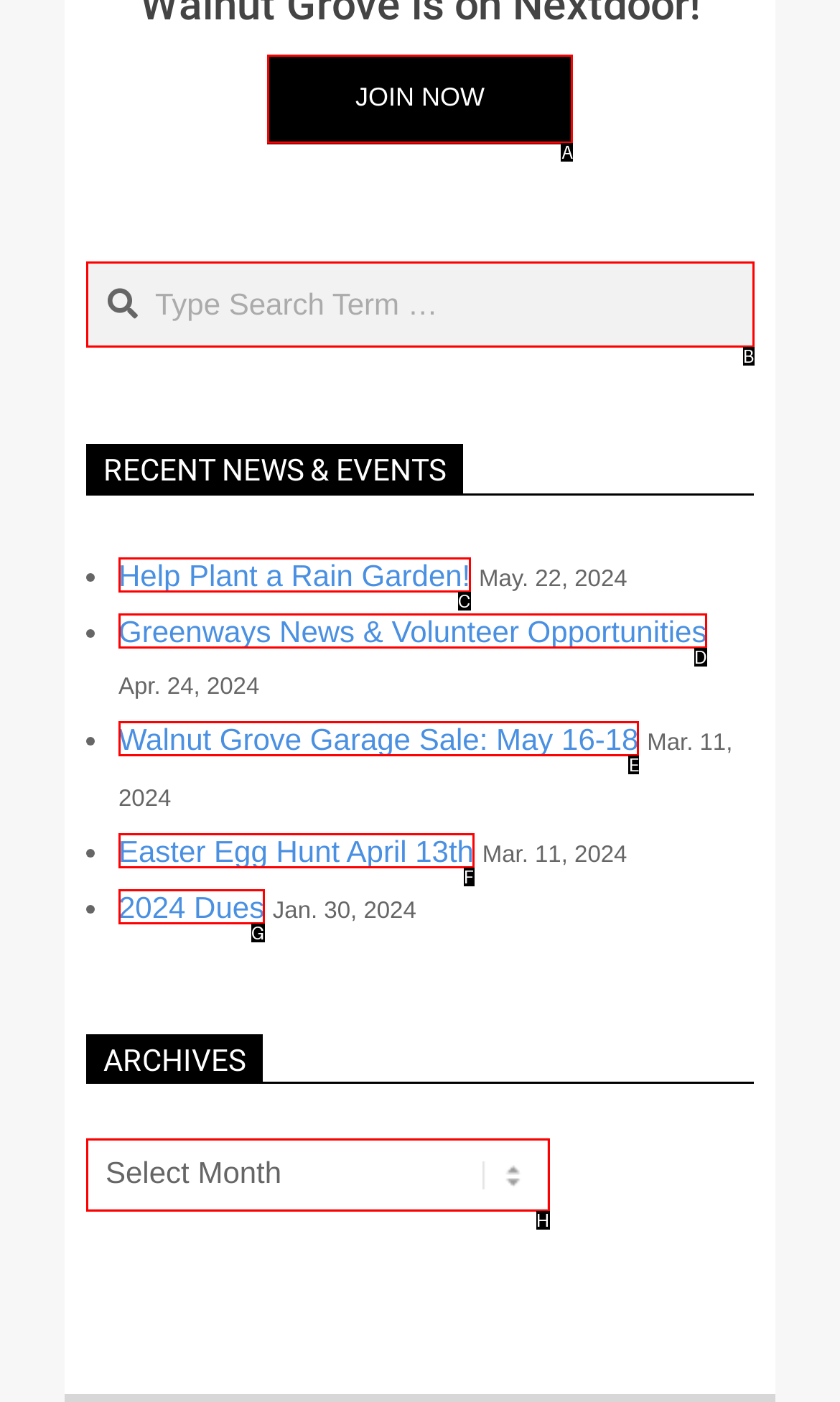Indicate which red-bounded element should be clicked to perform the task: click the JOIN NOW link Answer with the letter of the correct option.

A